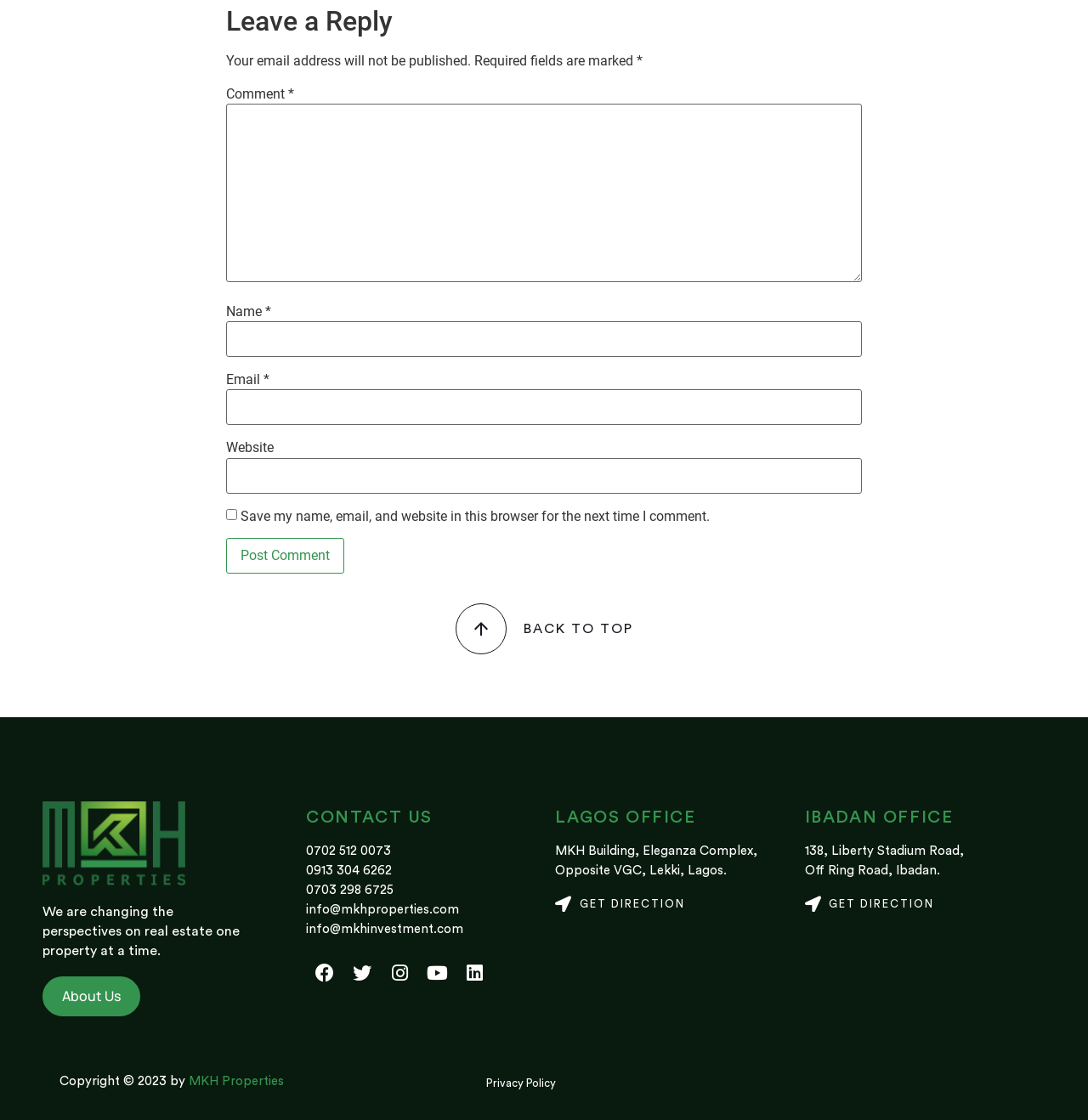What is the purpose of the checkbox?
Kindly offer a comprehensive and detailed response to the question.

The checkbox is located below the 'Website' textbox and is labeled 'Save my name, email, and website in this browser for the next time I comment.' This suggests that its purpose is to save the user's comment information for future use.